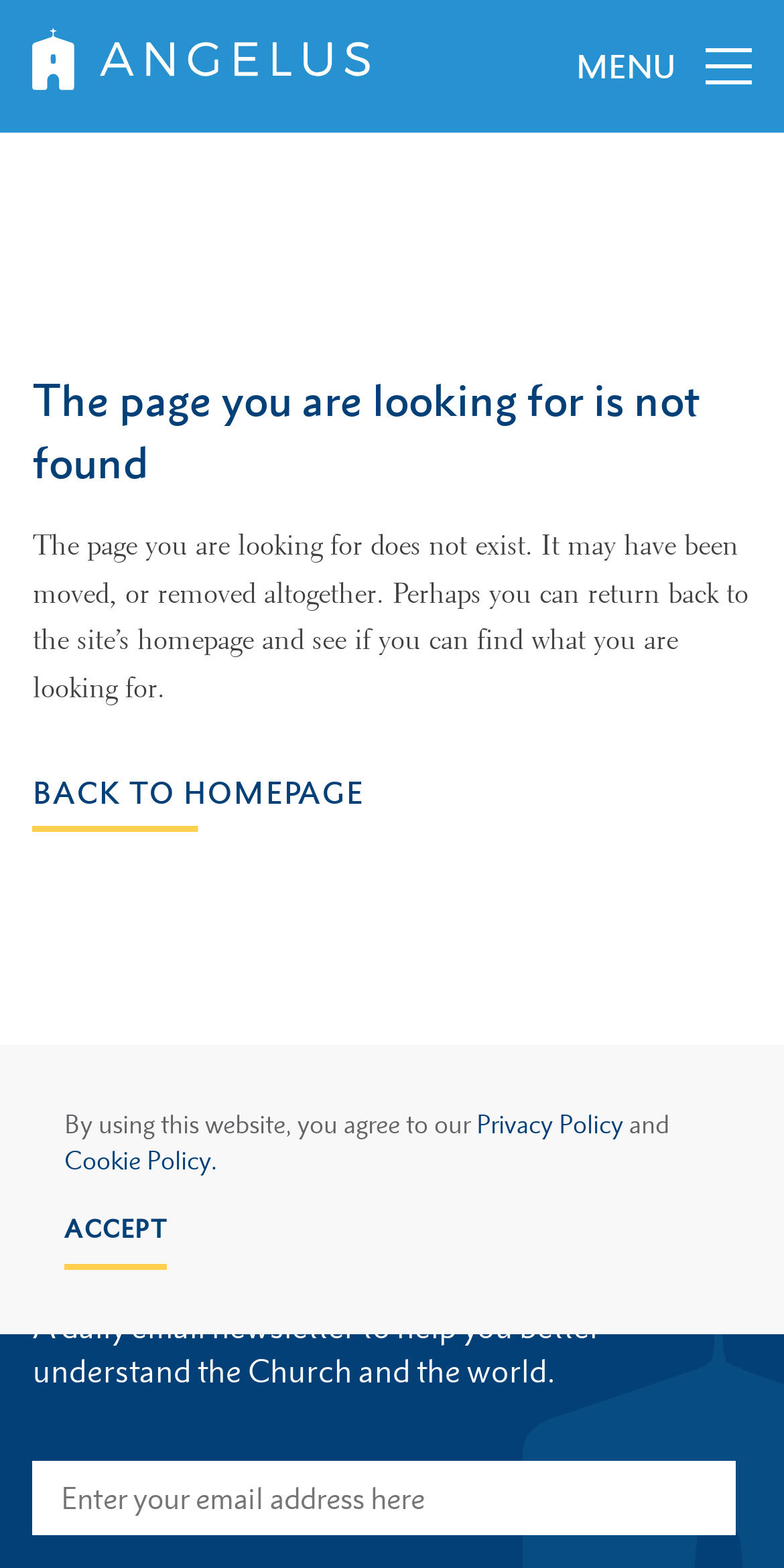What is the alternative action suggested?
Please provide a comprehensive answer to the question based on the webpage screenshot.

The webpage suggests that the user can return back to the site's homepage and see if they can find what they are looking for, as the page they are looking for does not exist.